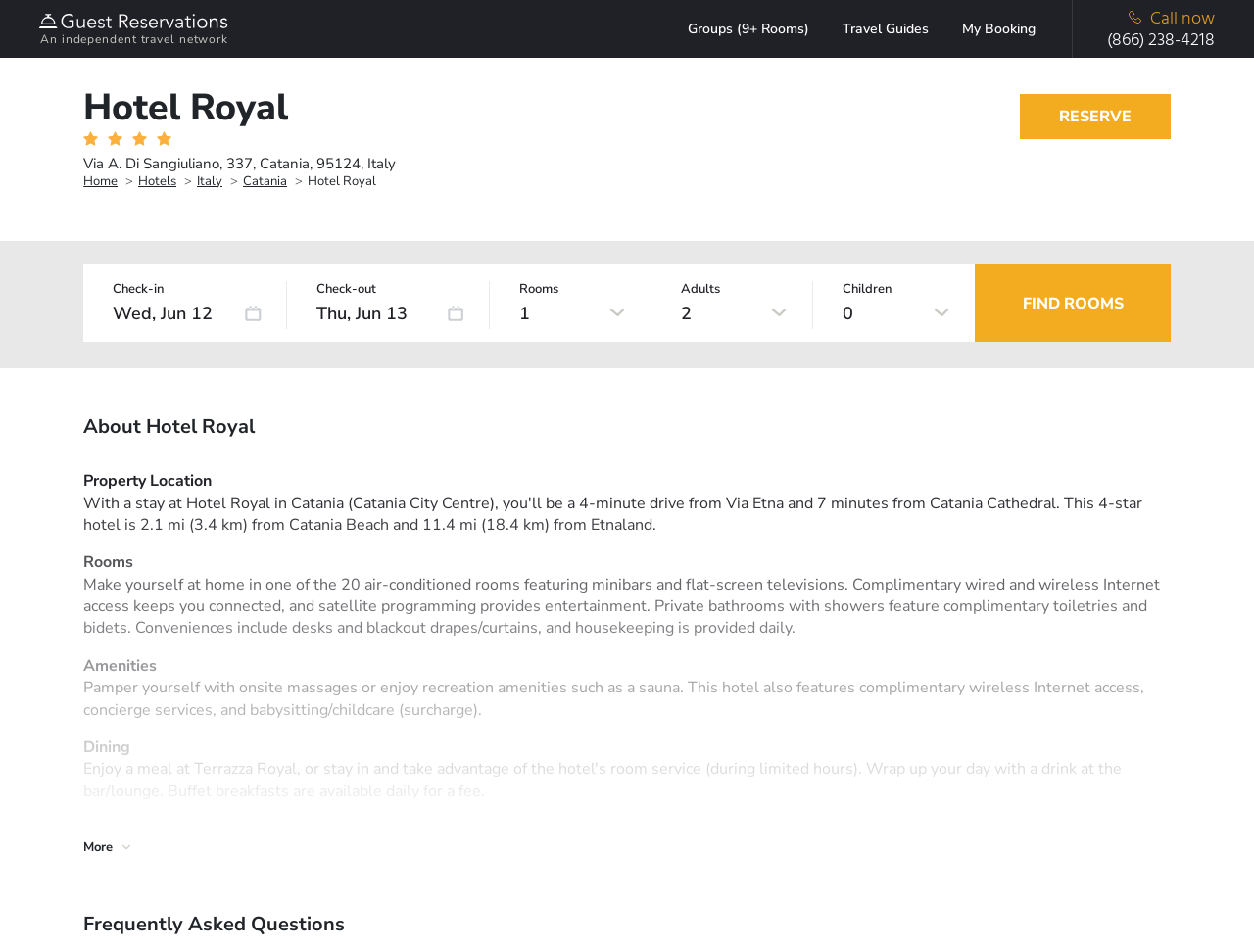Predict the bounding box of the UI element based on this description: "Groups (9+ Rooms)".

[0.549, 0.02, 0.669, 0.04]